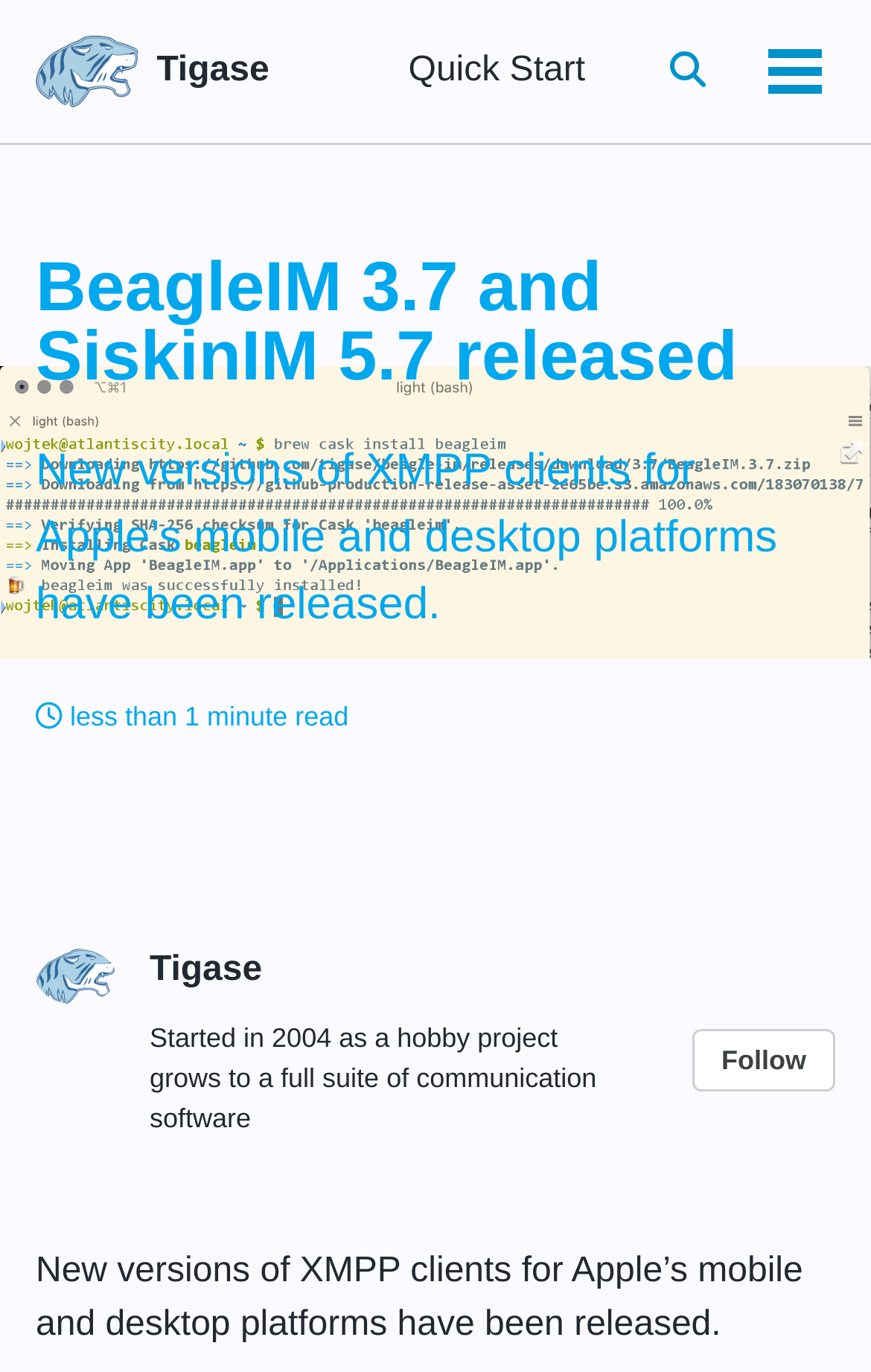Please provide the bounding box coordinates for the element that needs to be clicked to perform the following instruction: "Read the article". The coordinates should be given as four float numbers between 0 and 1, i.e., [left, top, right, bottom].

[0.041, 0.325, 0.892, 0.458]